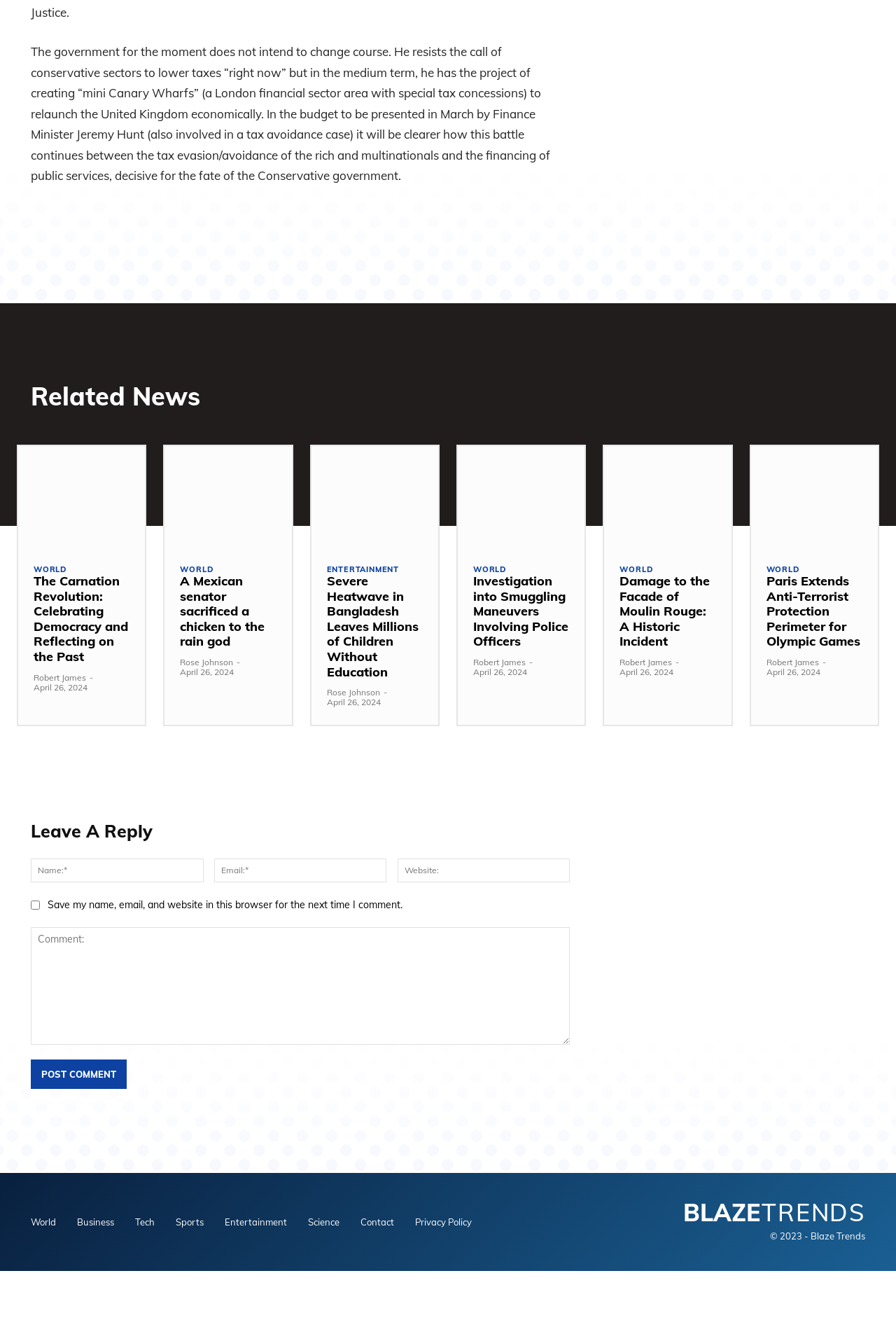Find the bounding box coordinates for the HTML element specified by: "parent_node: Name:* name="author" placeholder="Name:*"".

[0.034, 0.65, 0.227, 0.668]